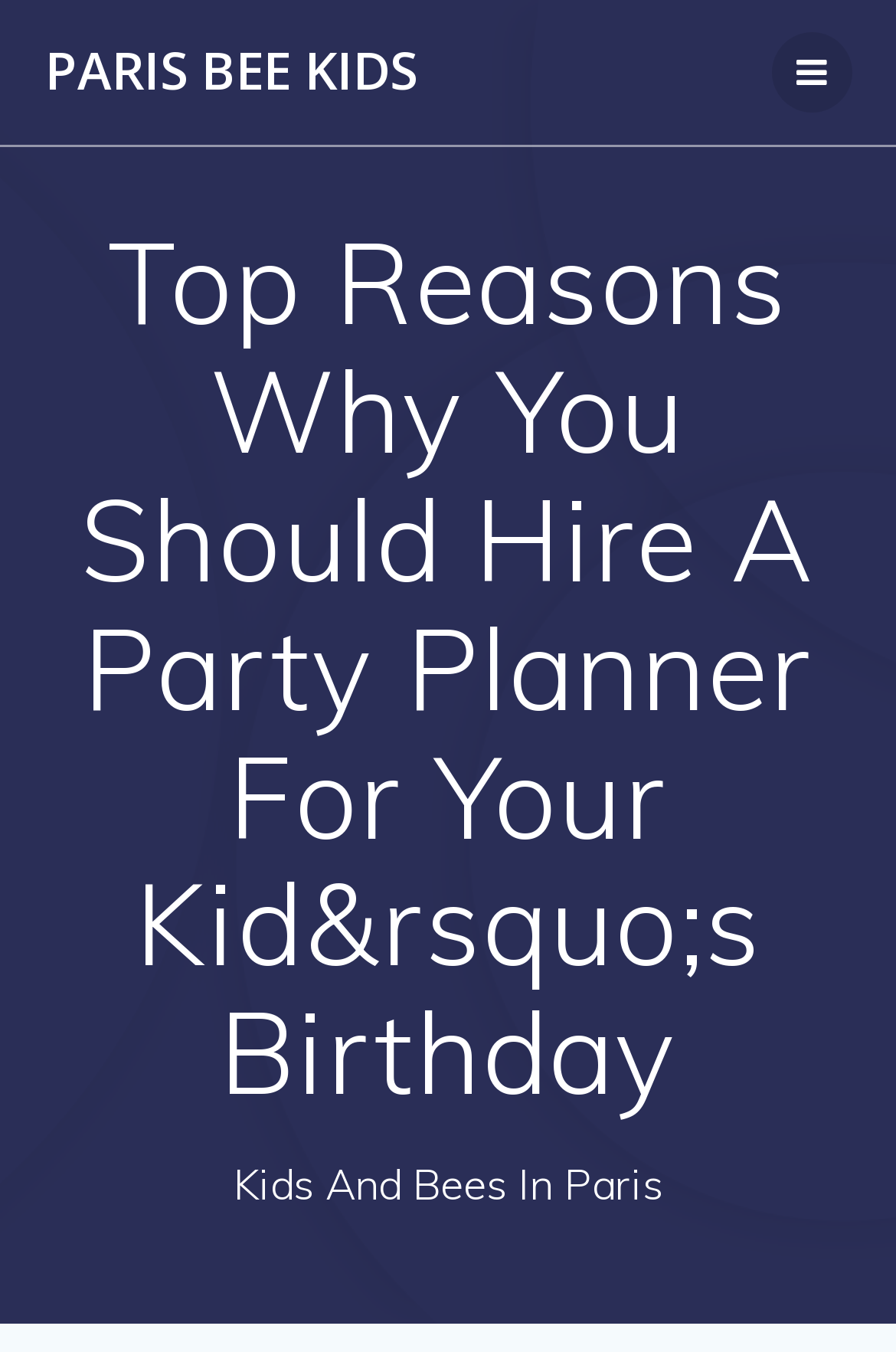Please extract and provide the main headline of the webpage.

Top Reasons Why You Should Hire A Party Planner For Your Kid&rsquo;s Birthday